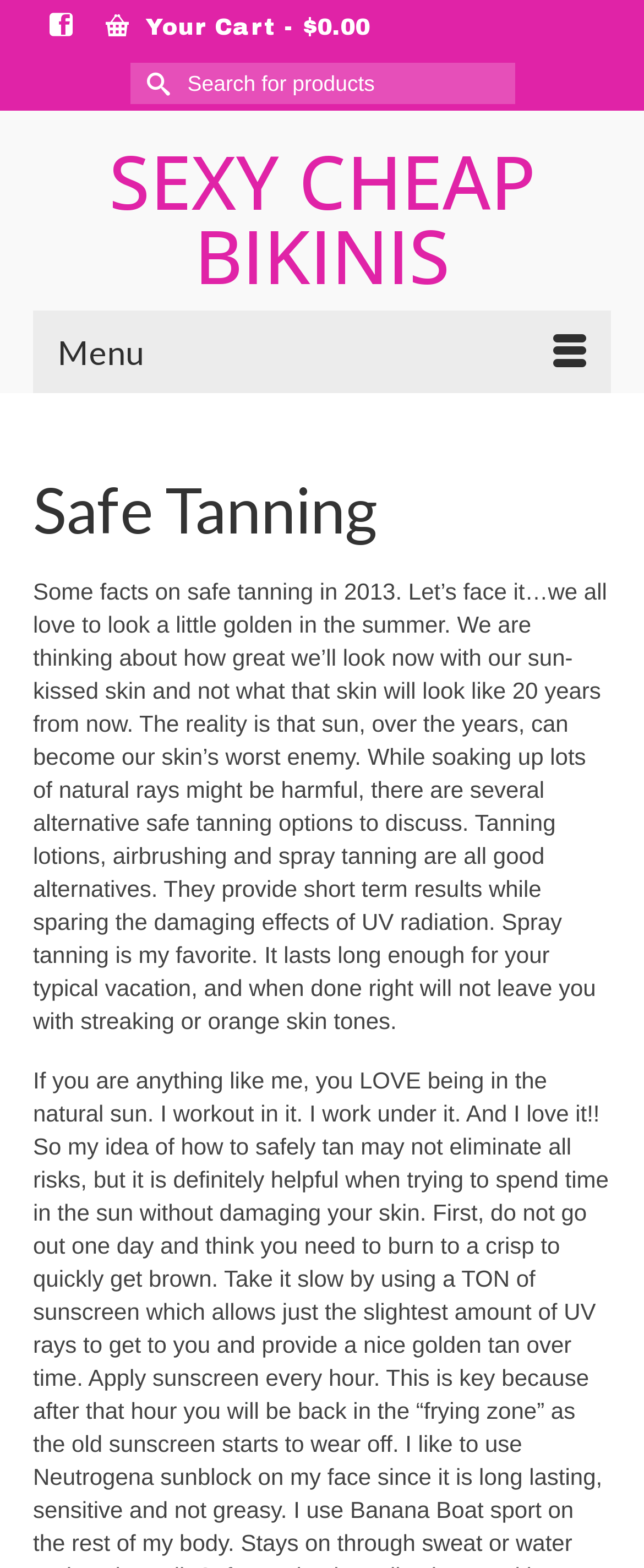From the webpage screenshot, predict the bounding box of the UI element that matches this description: "SEXY CHEAP BIKINIS".

[0.169, 0.083, 0.831, 0.195]